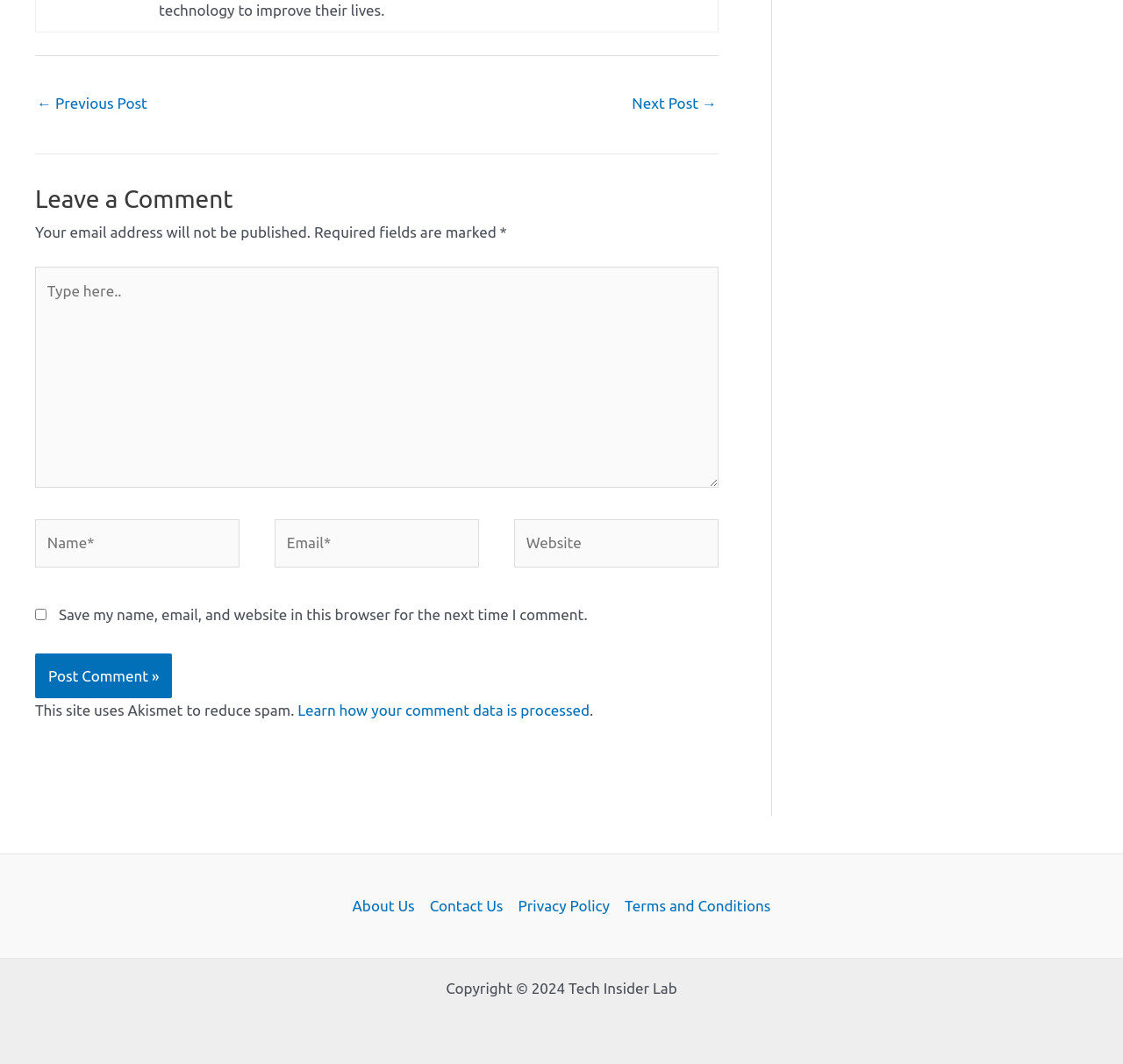Specify the bounding box coordinates for the region that must be clicked to perform the given instruction: "Type a message".

[0.031, 0.251, 0.64, 0.458]